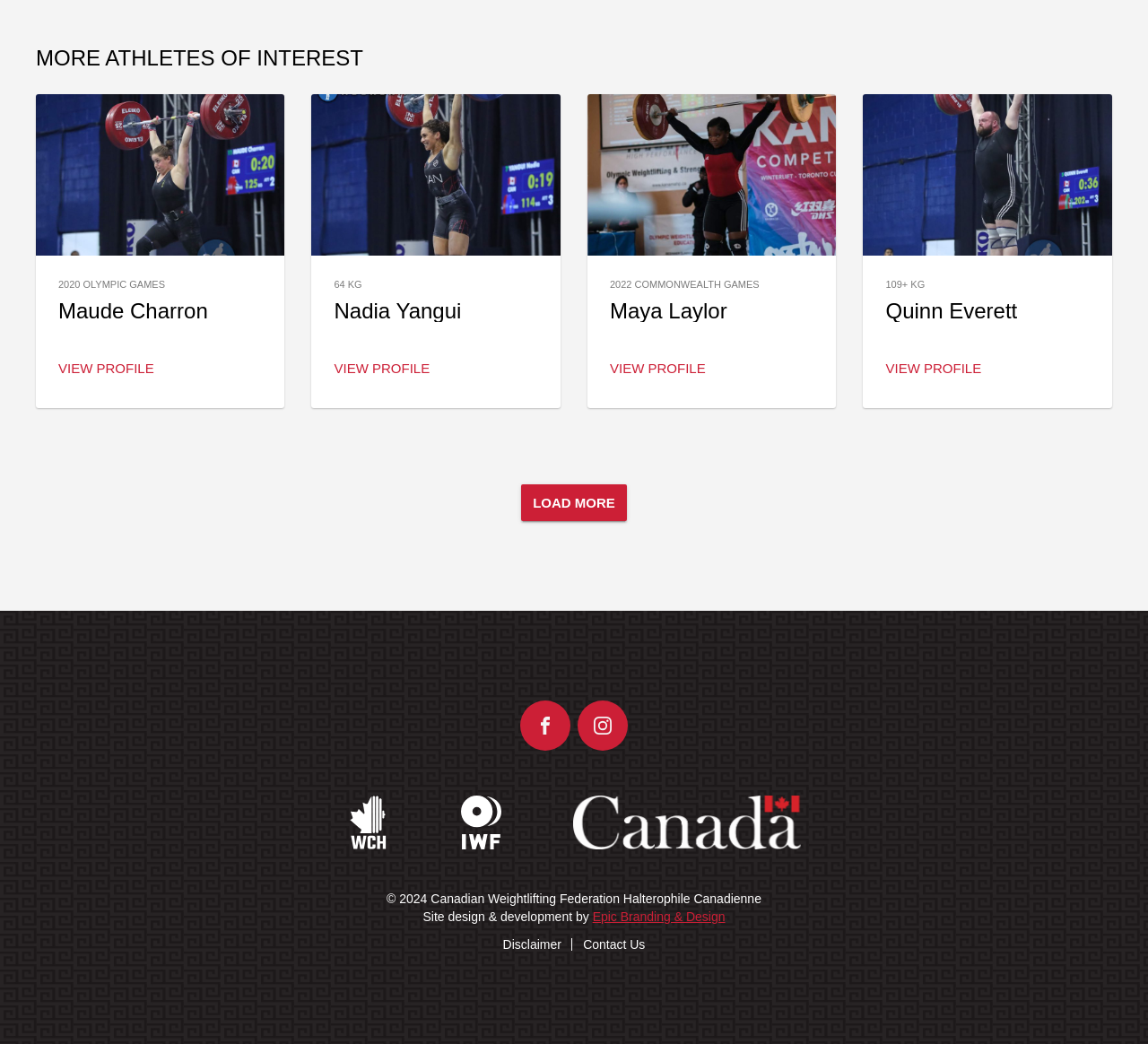Please specify the bounding box coordinates of the clickable region necessary for completing the following instruction: "View Maya Laylor's profile". The coordinates must consist of four float numbers between 0 and 1, i.e., [left, top, right, bottom].

[0.531, 0.286, 0.633, 0.31]